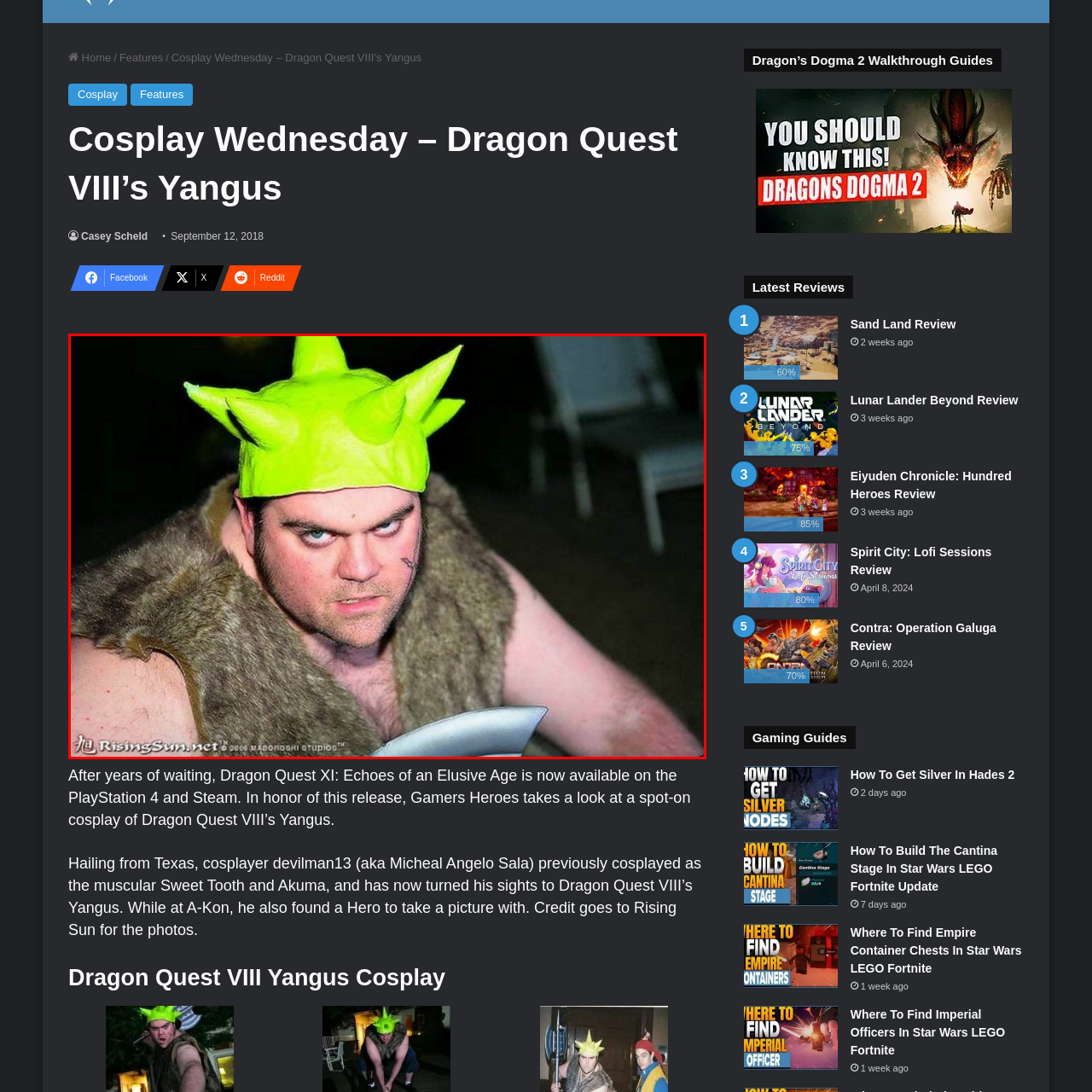Examine the area within the red bounding box and answer the following question using a single word or phrase:
Where was the cosplay captured?

A-Kon